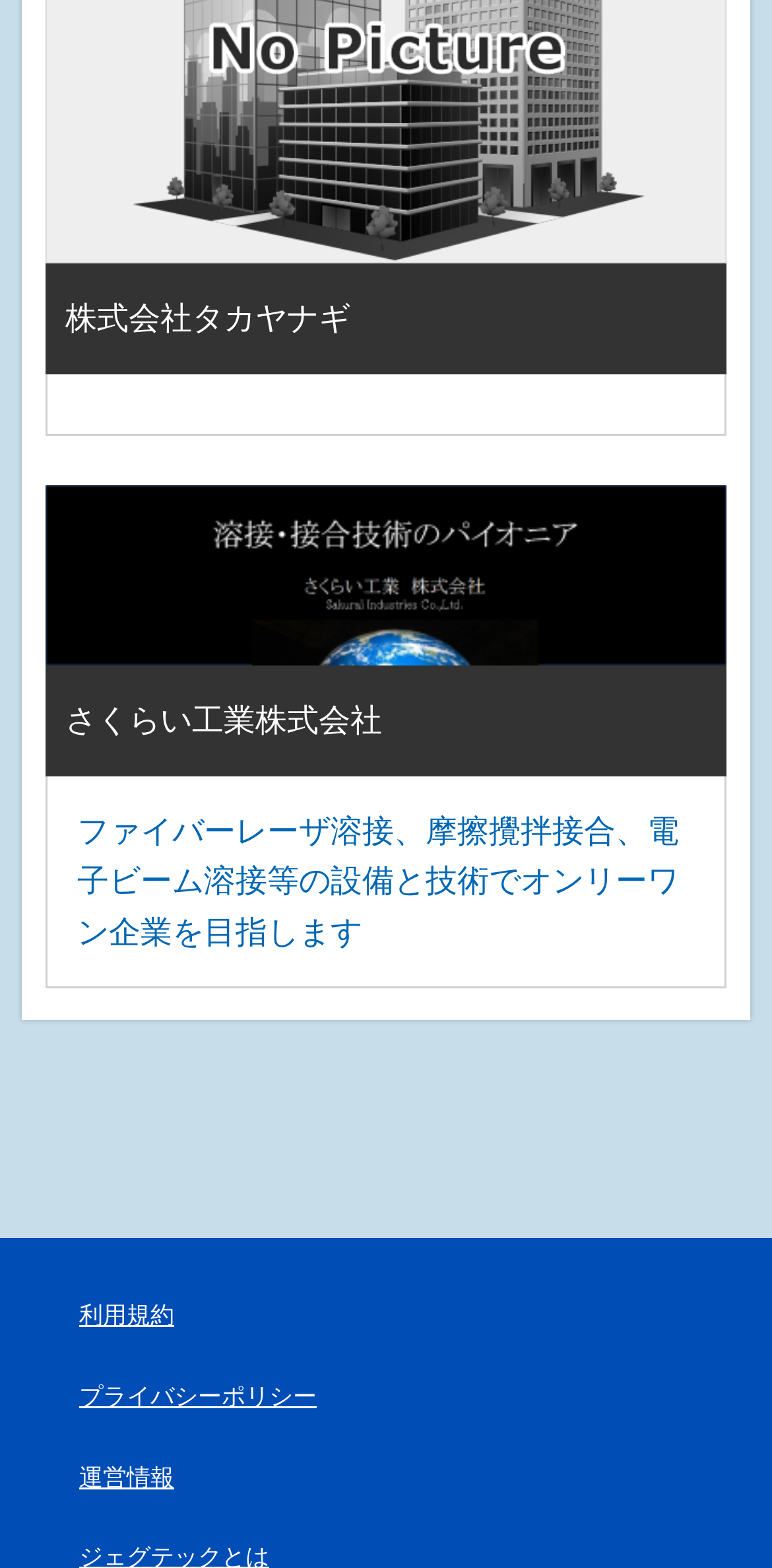Please determine the bounding box coordinates, formatted as (top-left x, top-left y, bottom-right x, bottom-right y), with all values as floating point numbers between 0 and 1. Identify the bounding box of the region described as: 運営情報

[0.103, 0.932, 0.226, 0.951]